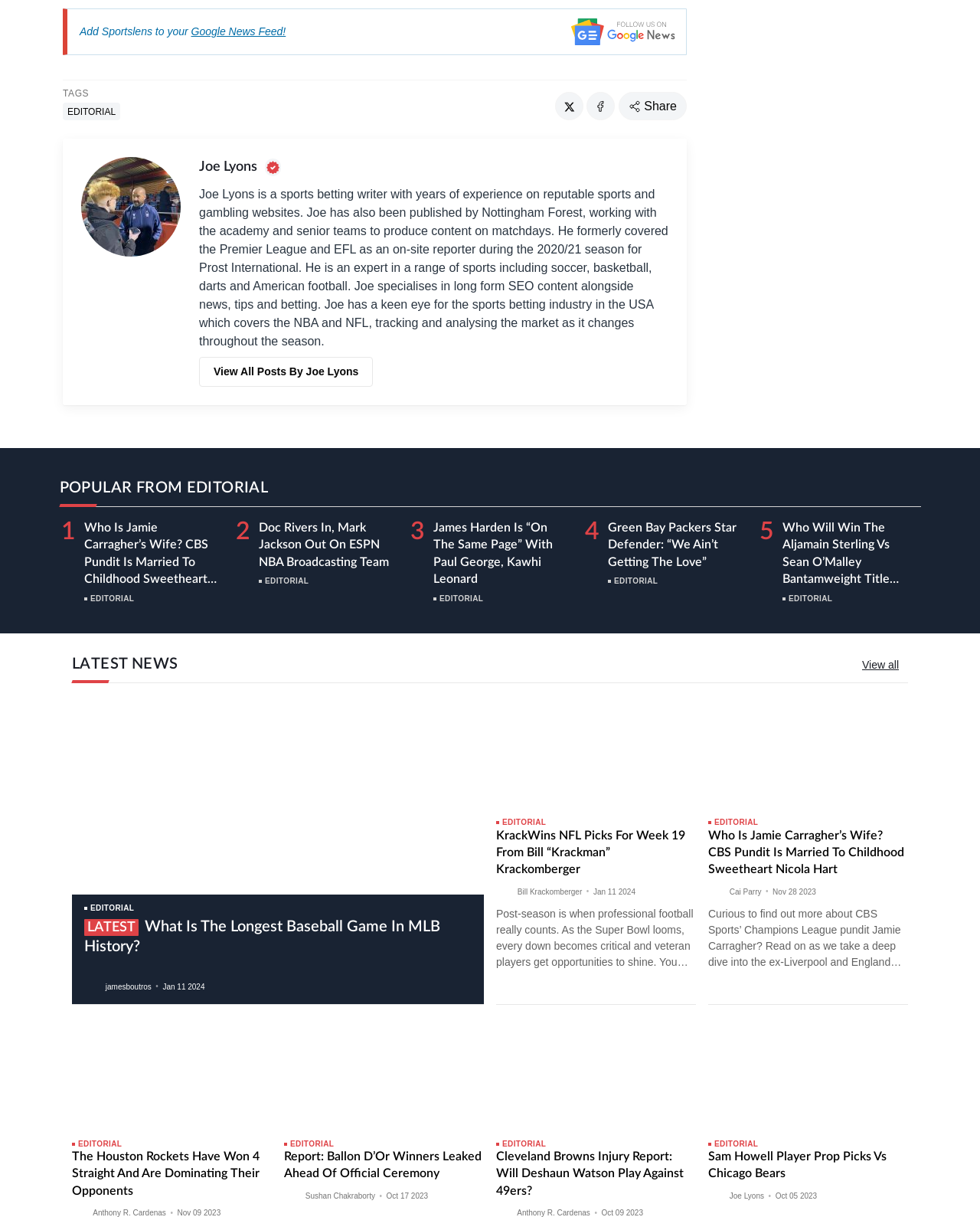Please analyze the image and provide a thorough answer to the question:
What is the topic of the 'POPULAR FROM EDITORIAL' section?

I inferred the topic by looking at the headings and links in the 'POPULAR FROM EDITORIAL' section, which include 'Who Is Jamie Carragher’s Wife?', 'Doc Rivers In, Mark Jackson Out On ESPN NBA Broadcasting Team', and 'James Harden Is “On The Same Page” With Paul George, Kawhi Leonard'. These headings suggest that the topic is sports, specifically NBA and football.